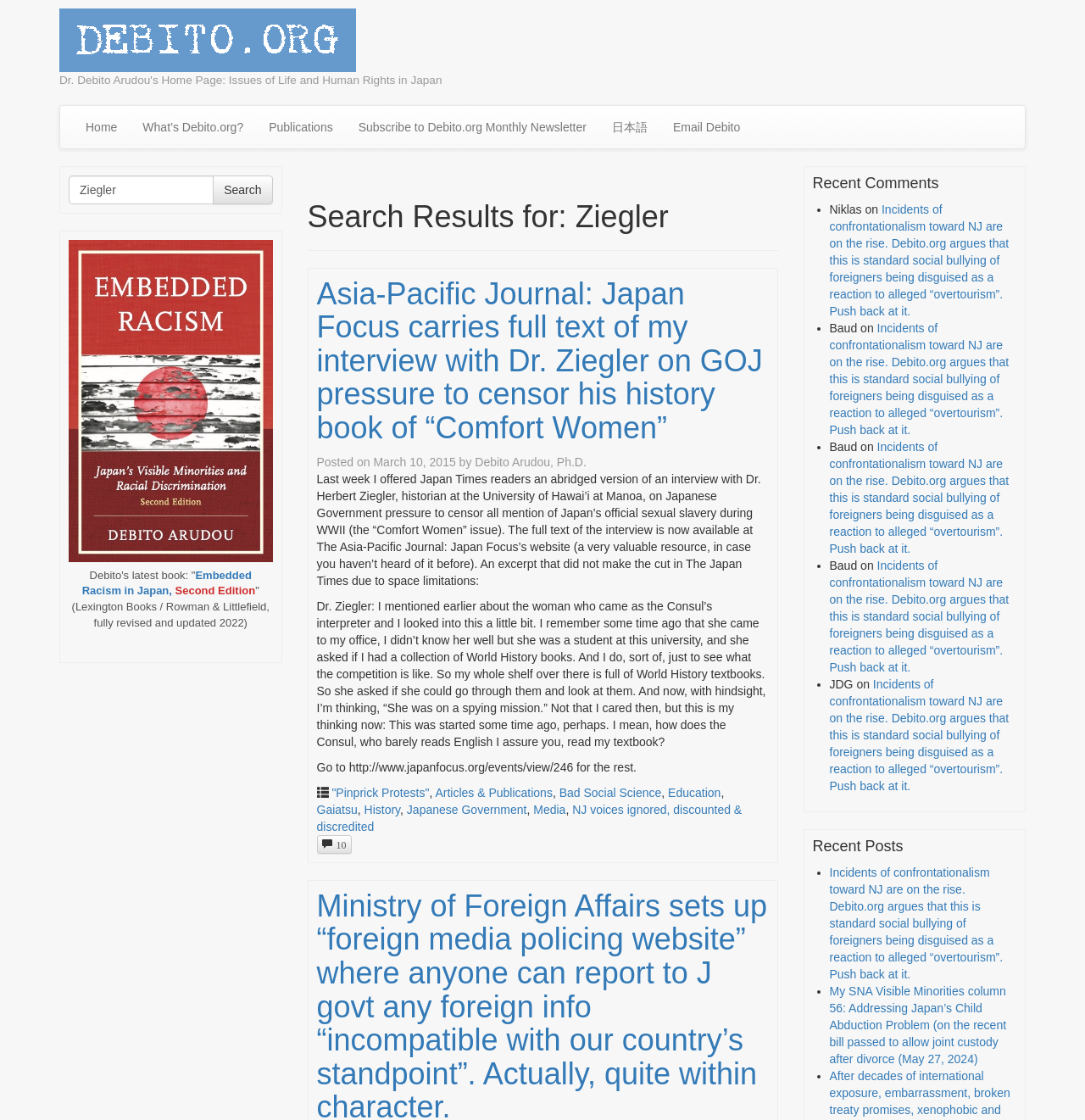Given the description: "Subscribe to Debito.org Monthly Newsletter", determine the bounding box coordinates of the UI element. The coordinates should be formatted as four float numbers between 0 and 1, [left, top, right, bottom].

[0.318, 0.095, 0.552, 0.132]